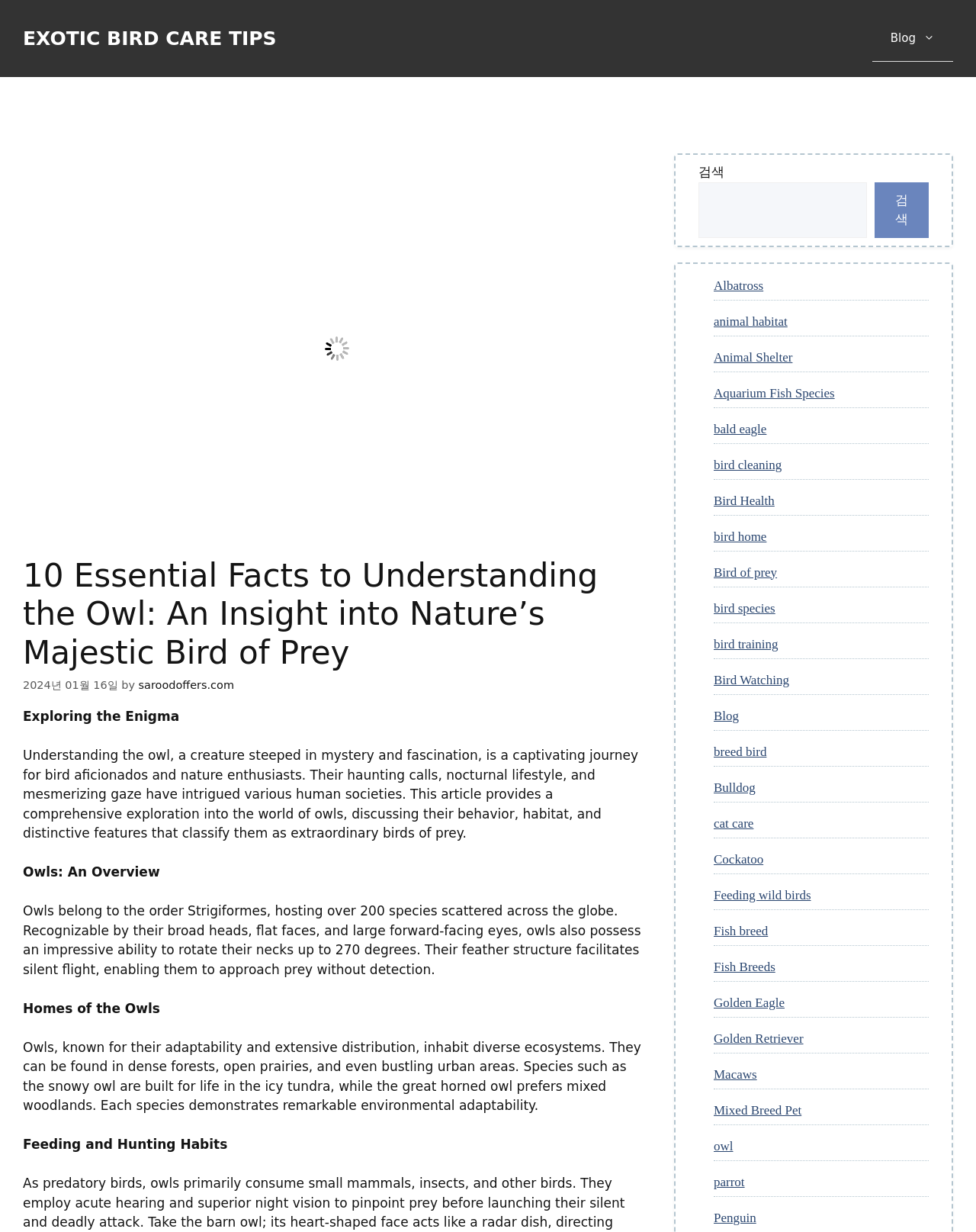Provide the bounding box coordinates for the area that should be clicked to complete the instruction: "Learn about 'owl'".

[0.731, 0.924, 0.751, 0.936]